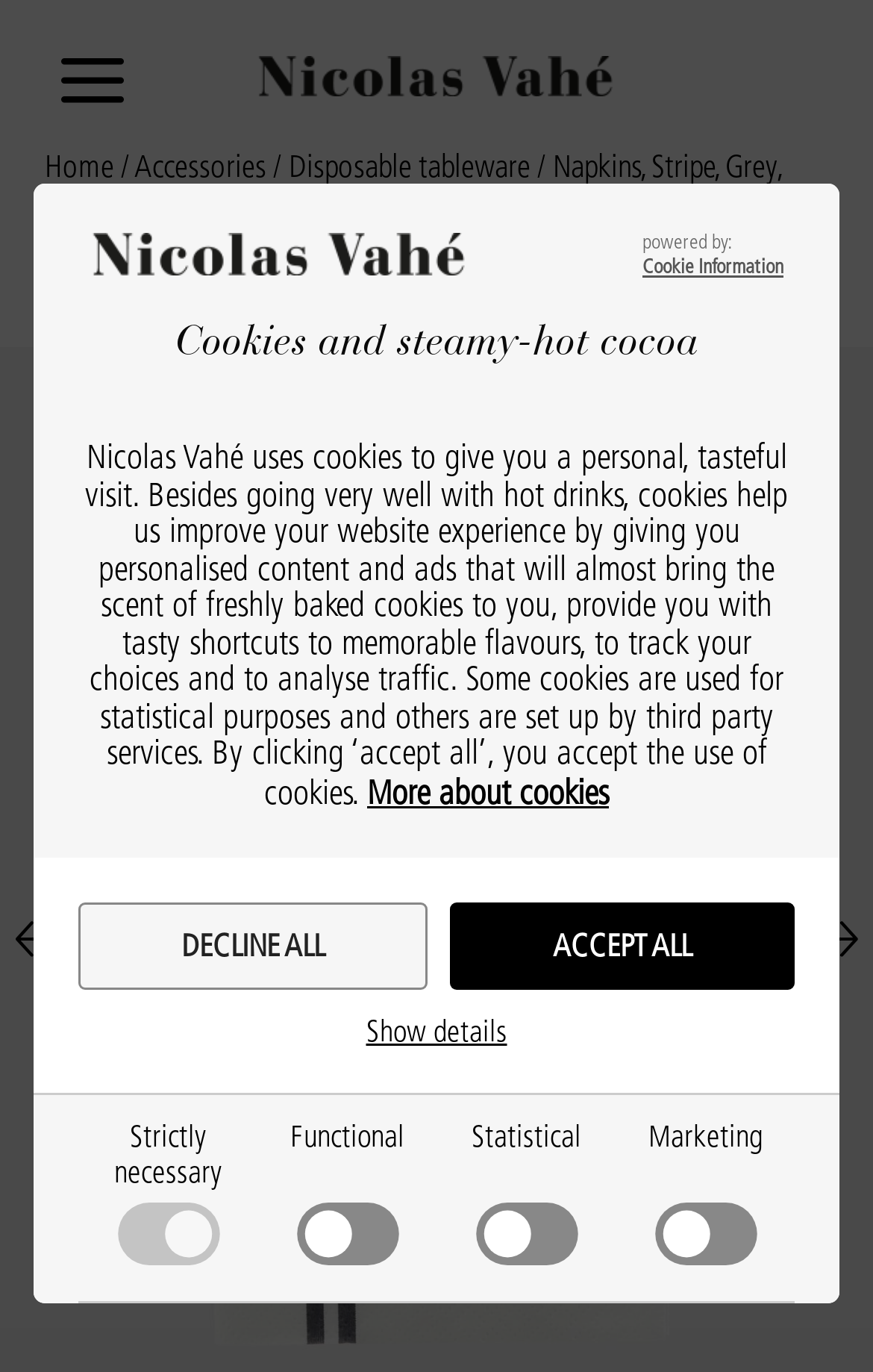What is the category of the product?
Use the image to answer the question with a single word or phrase.

Disposable tableware